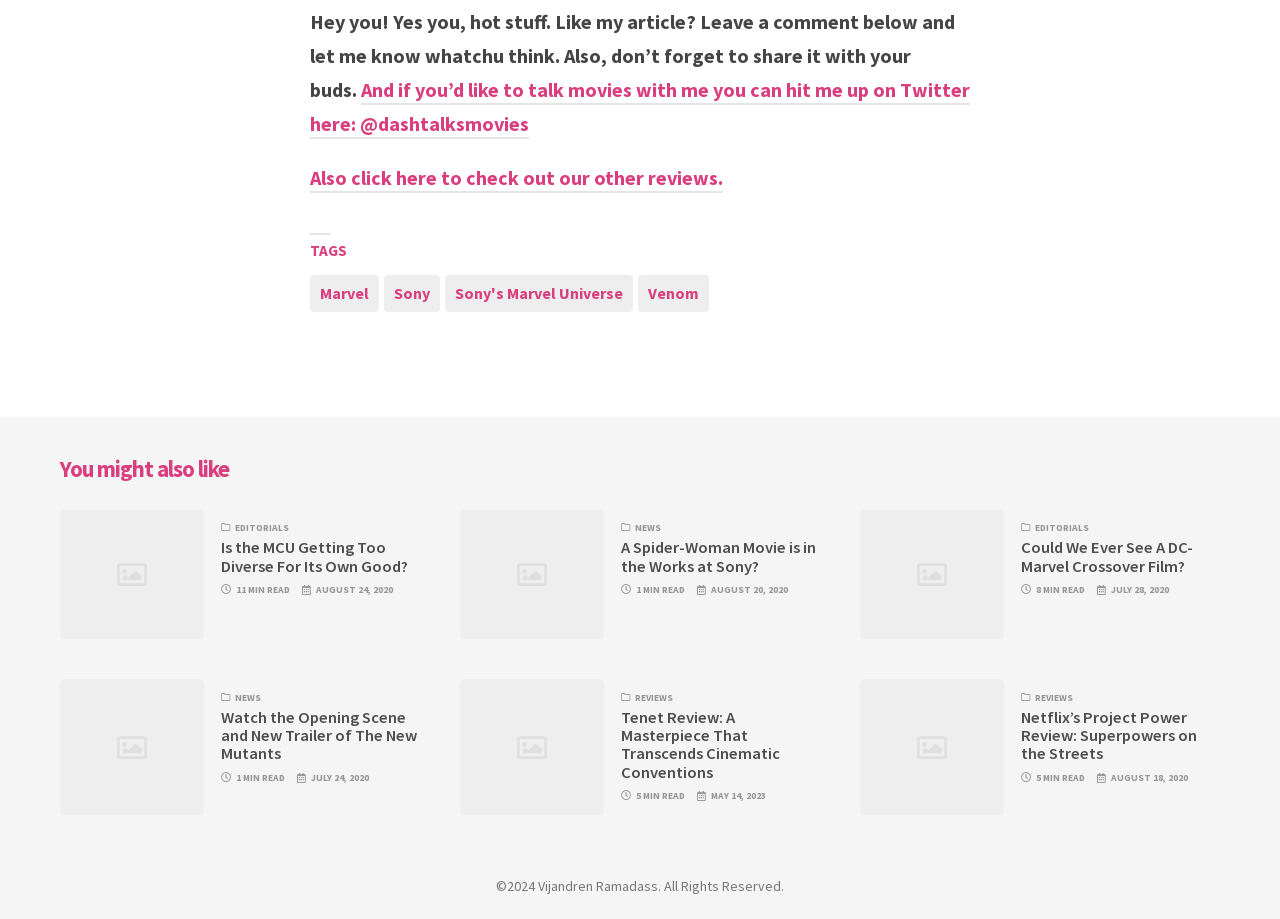Please locate the clickable area by providing the bounding box coordinates to follow this instruction: "Check the details of the MCU Marvel Cinematic Universe".

[0.047, 0.554, 0.159, 0.695]